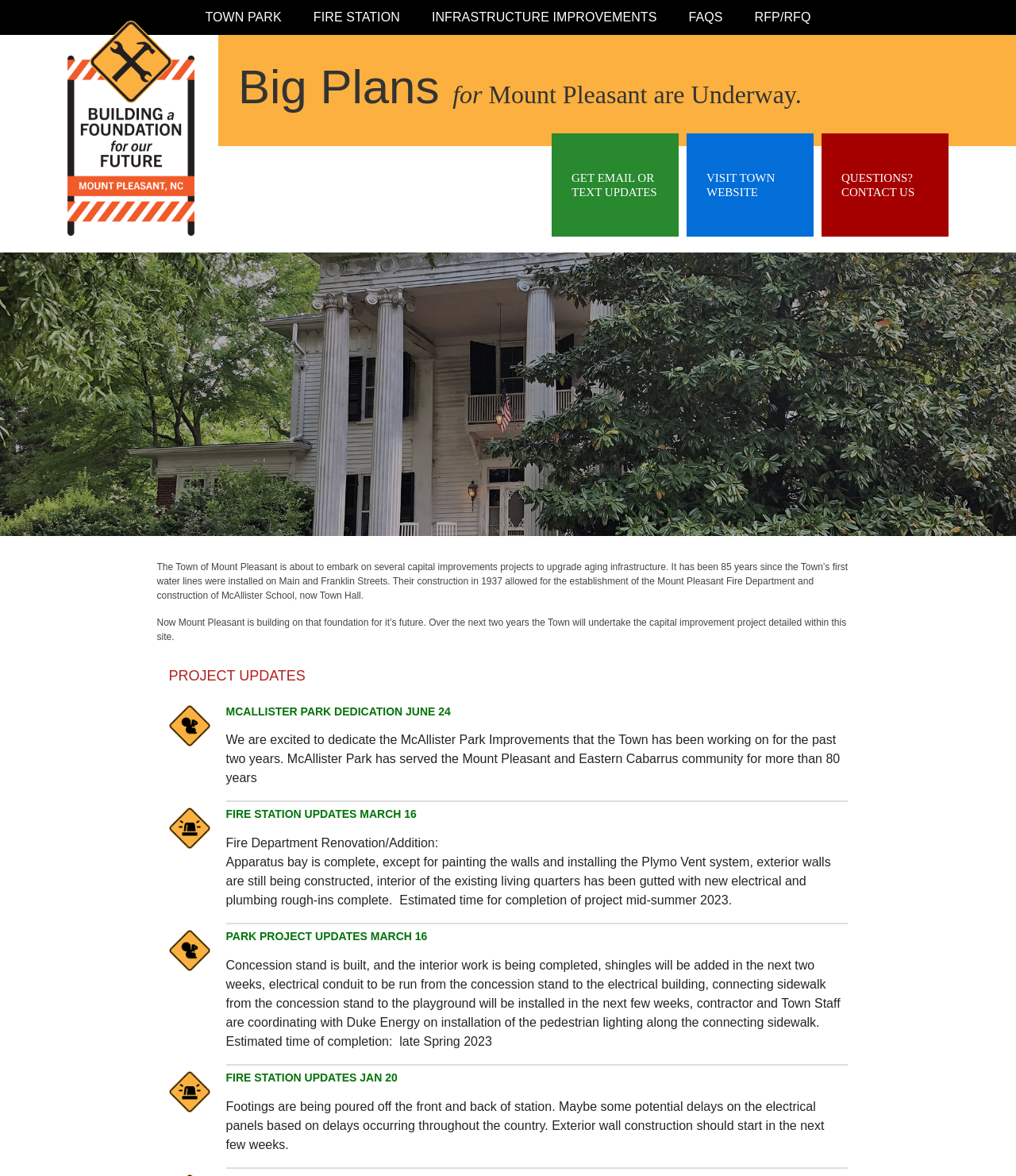Please specify the coordinates of the bounding box for the element that should be clicked to carry out this instruction: "Click on TOWN PARK". The coordinates must be four float numbers between 0 and 1, formatted as [left, top, right, bottom].

[0.202, 0.009, 0.277, 0.02]